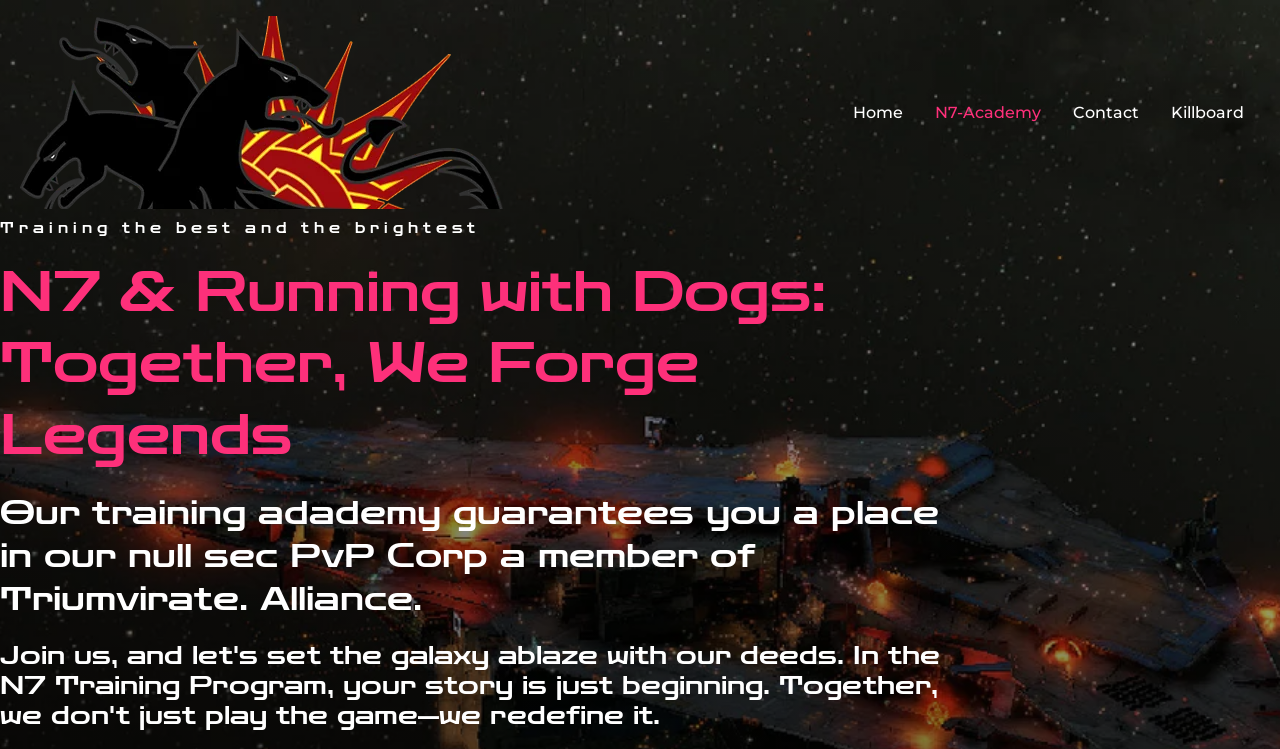Provide a brief response to the question using a single word or phrase: 
What is the main theme of the website?

Eve Online